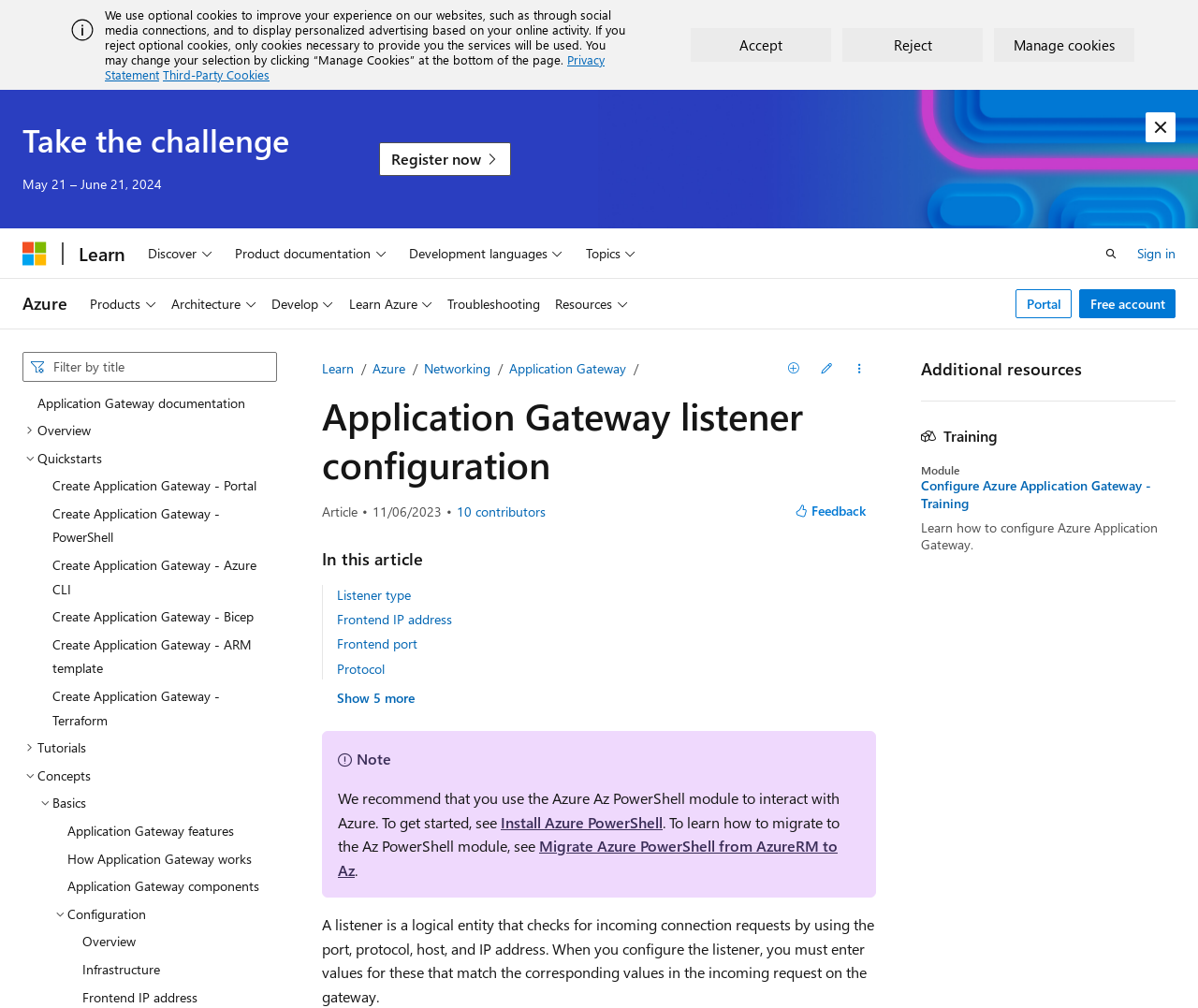Provide a short, one-word or phrase answer to the question below:
What is the purpose of a listener in Application Gateway?

Check for incoming connection requests